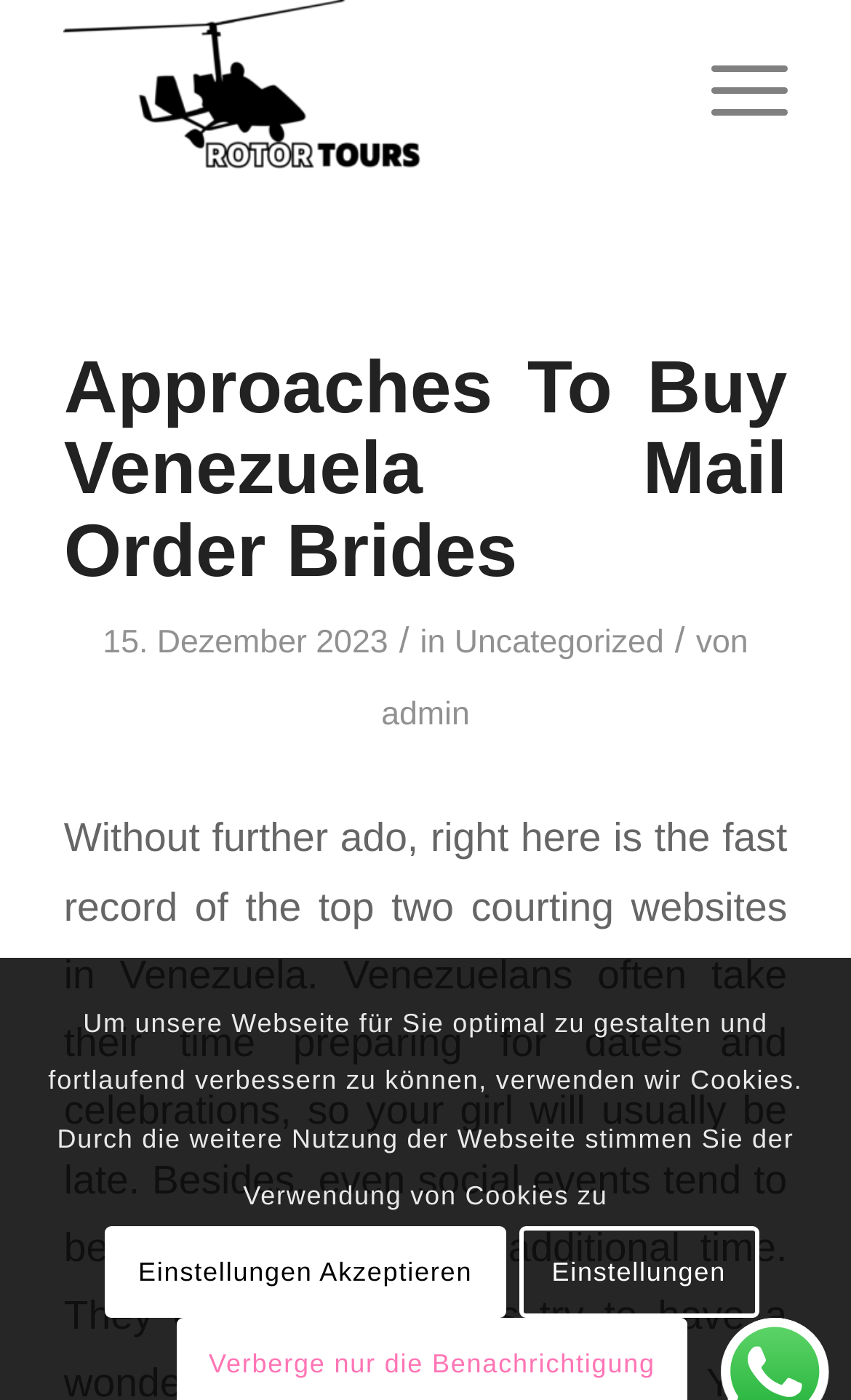Who is the author of the article? Examine the screenshot and reply using just one word or a brief phrase.

admin